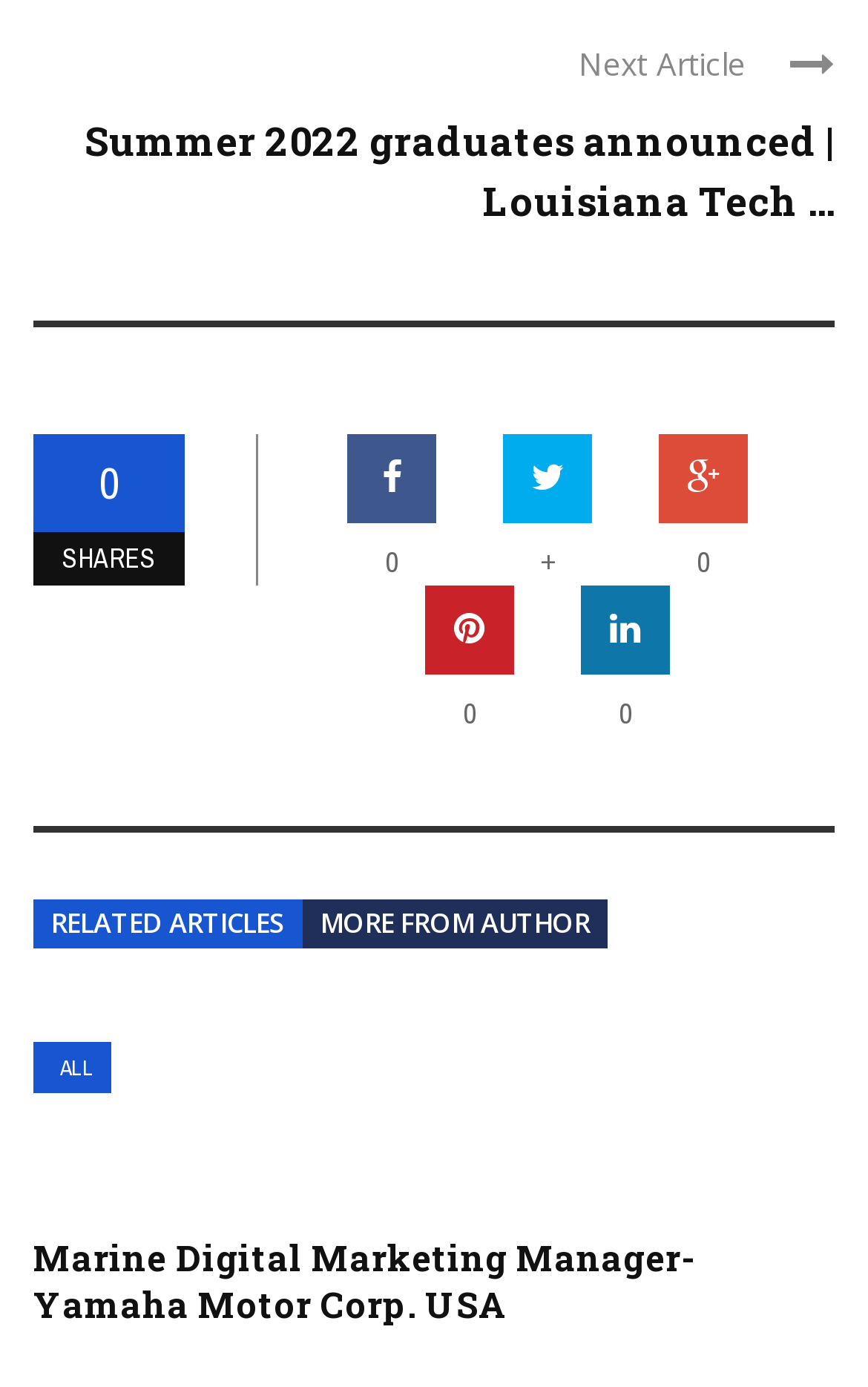Please answer the following query using a single word or phrase: 
How many social media sharing options are available?

5